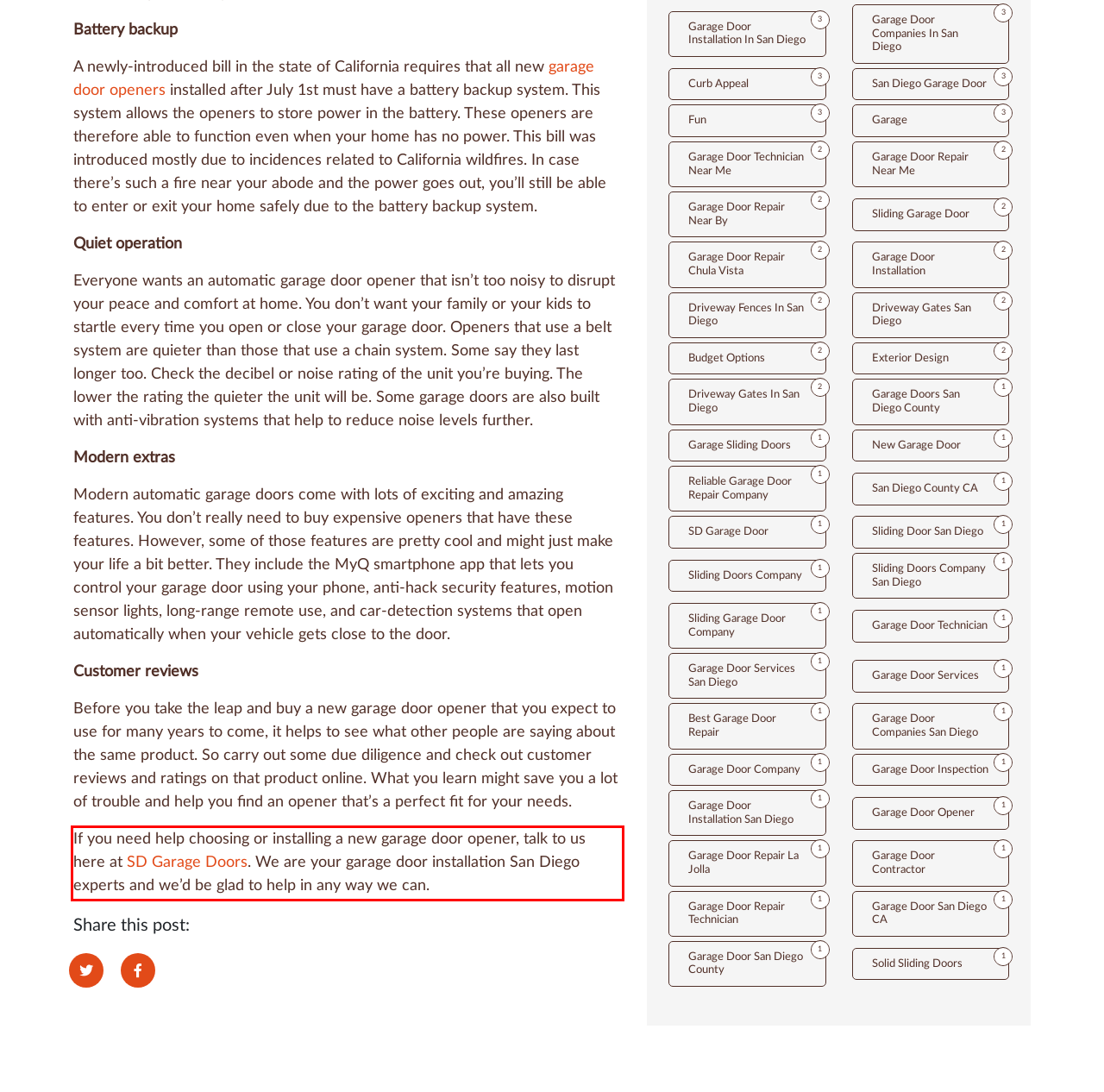Please examine the screenshot of the webpage and read the text present within the red rectangle bounding box.

If you need help choosing or installing a new garage door opener, talk to us here at SD Garage Doors. We are your garage door installation San Diego experts and we’d be glad to help in any way we can.